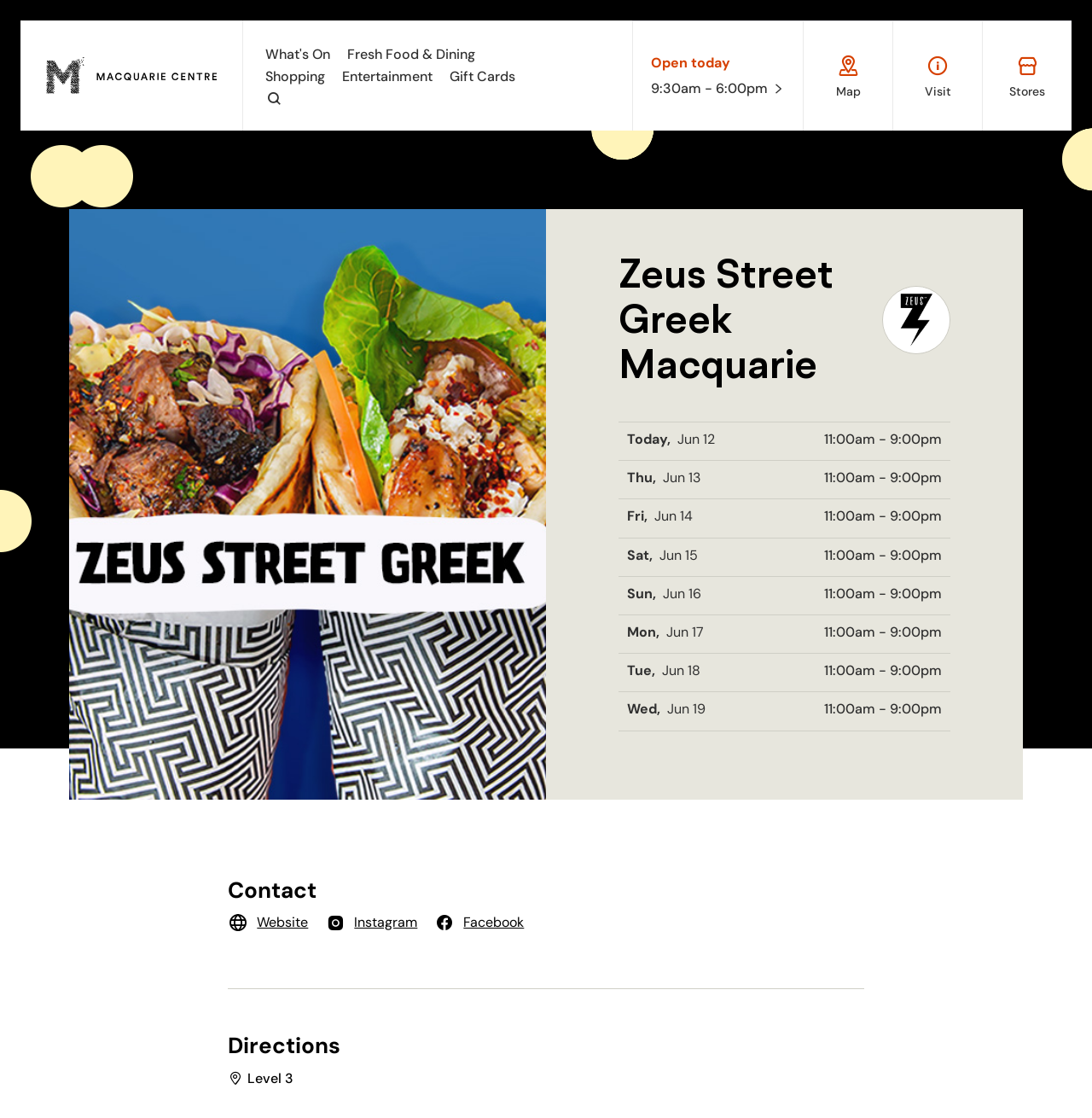Please provide the bounding box coordinates in the format (top-left x, top-left y, bottom-right x, bottom-right y). Remember, all values are floating point numbers between 0 and 1. What is the bounding box coordinate of the region described as: Fresh Food & Dining

[0.318, 0.04, 0.435, 0.056]